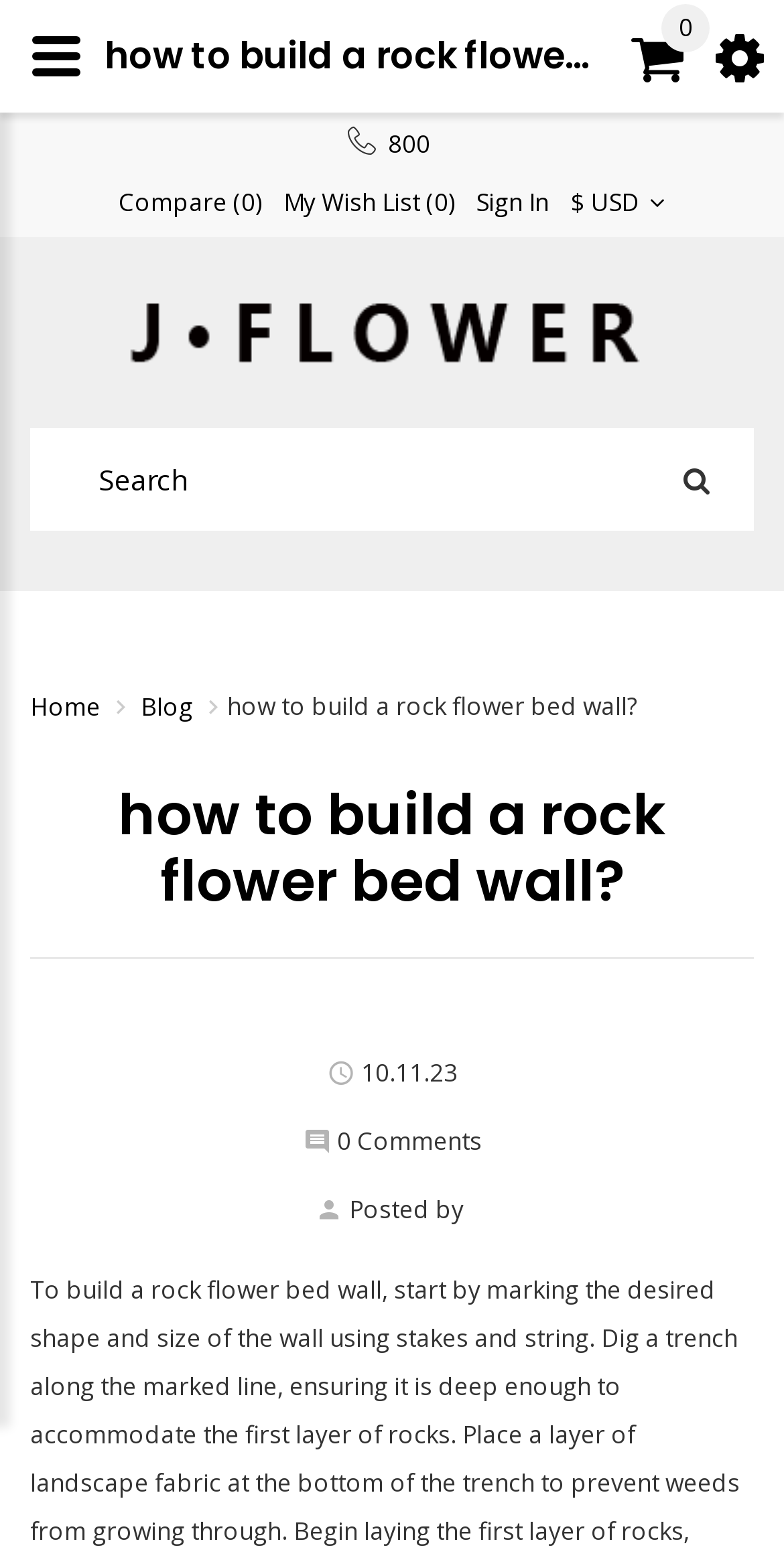What is the name of the website?
Using the image, answer in one word or phrase.

Jewishbyte